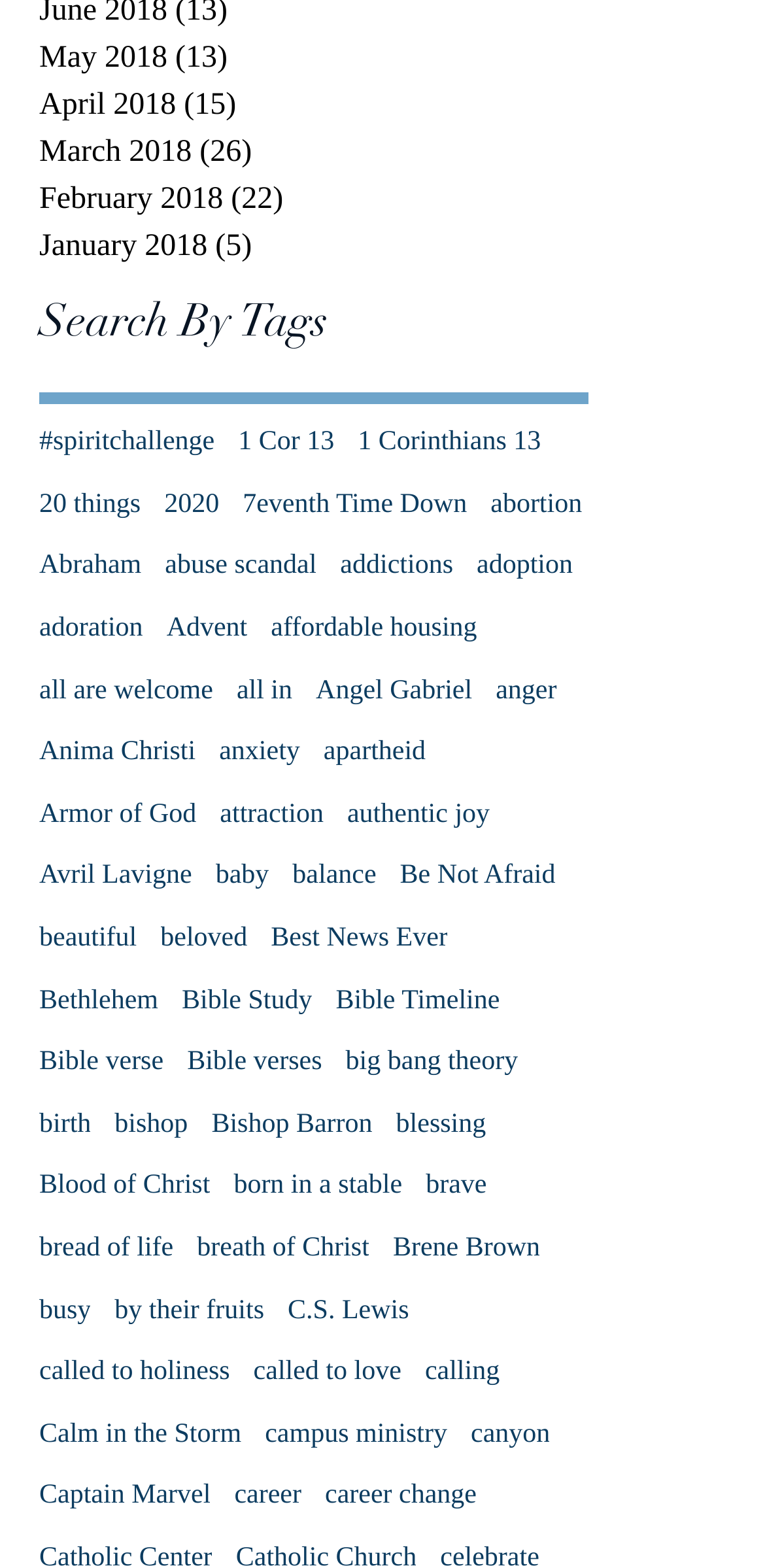Please identify the bounding box coordinates of the element's region that needs to be clicked to fulfill the following instruction: "View posts from May 2018". The bounding box coordinates should consist of four float numbers between 0 and 1, i.e., [left, top, right, bottom].

[0.051, 0.023, 0.769, 0.053]